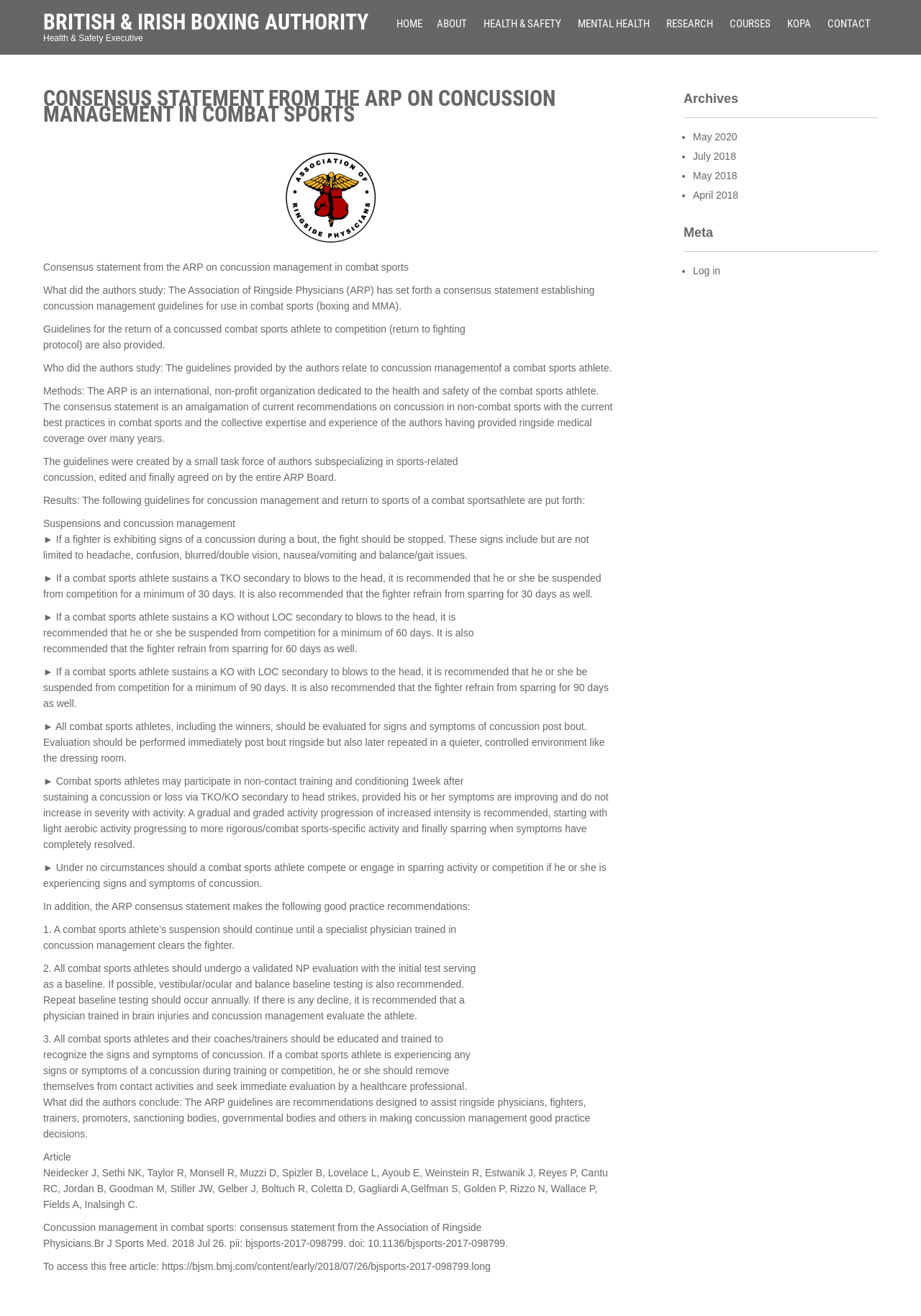Give a succinct answer to this question in a single word or phrase: 
What is the name of the organization mentioned in the header?

British & Irish Boxing Authority